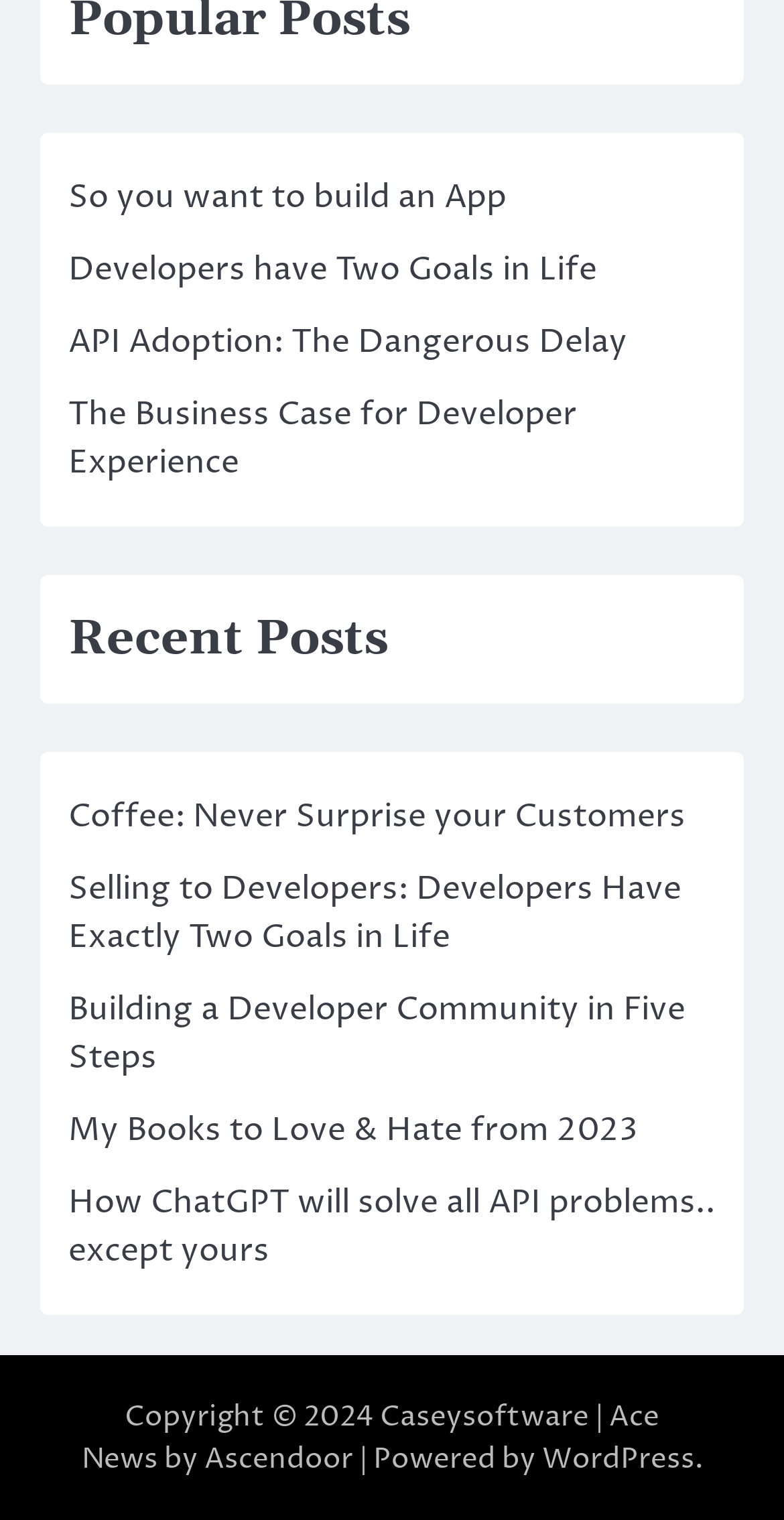Find the bounding box coordinates for the area that should be clicked to accomplish the instruction: "Learn more about API Adoption".

[0.087, 0.21, 0.8, 0.24]